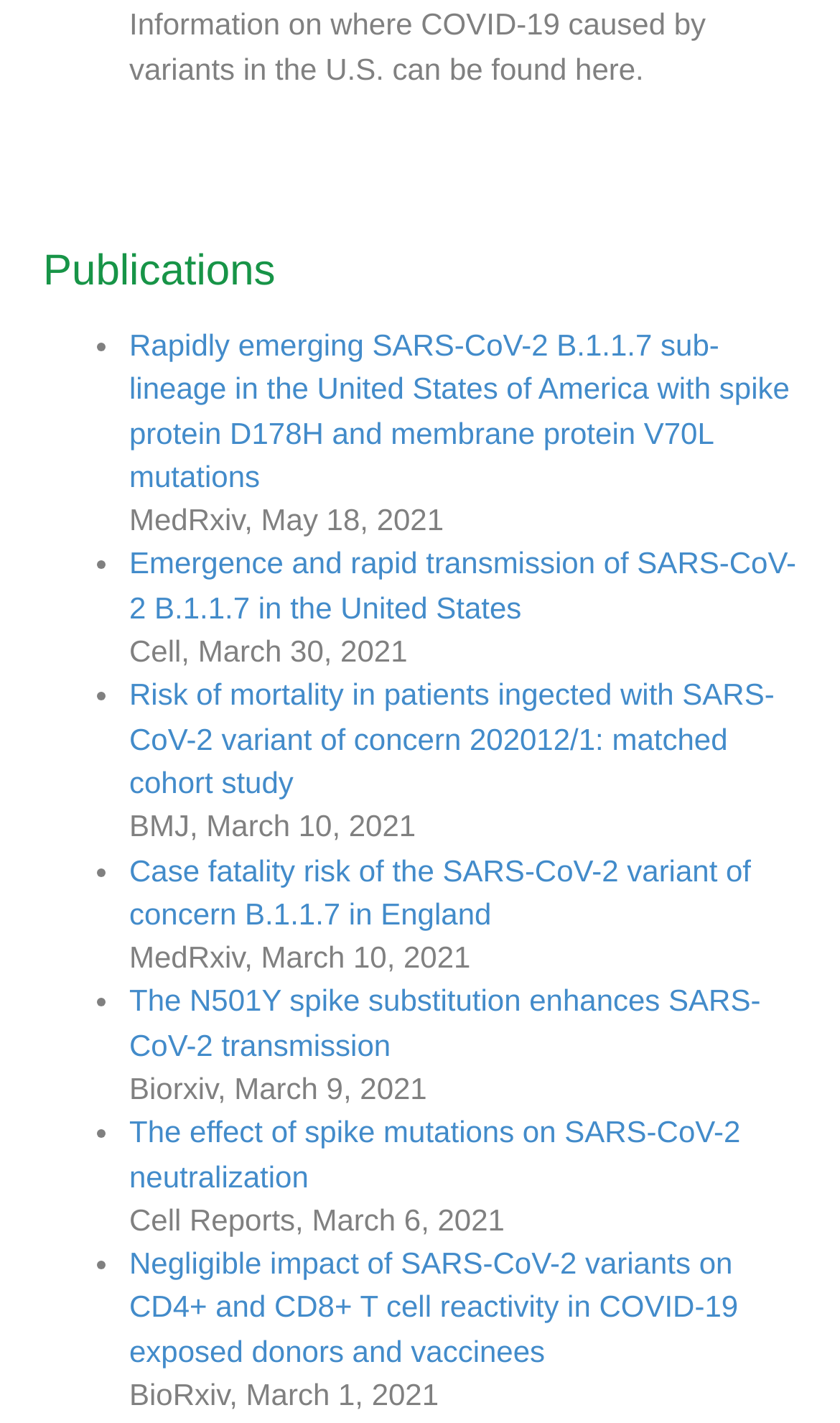Kindly provide the bounding box coordinates of the section you need to click on to fulfill the given instruction: "Explore study on case fatality risk of the SARS-CoV-2 variant of concern B.1.1.7".

[0.154, 0.599, 0.894, 0.654]